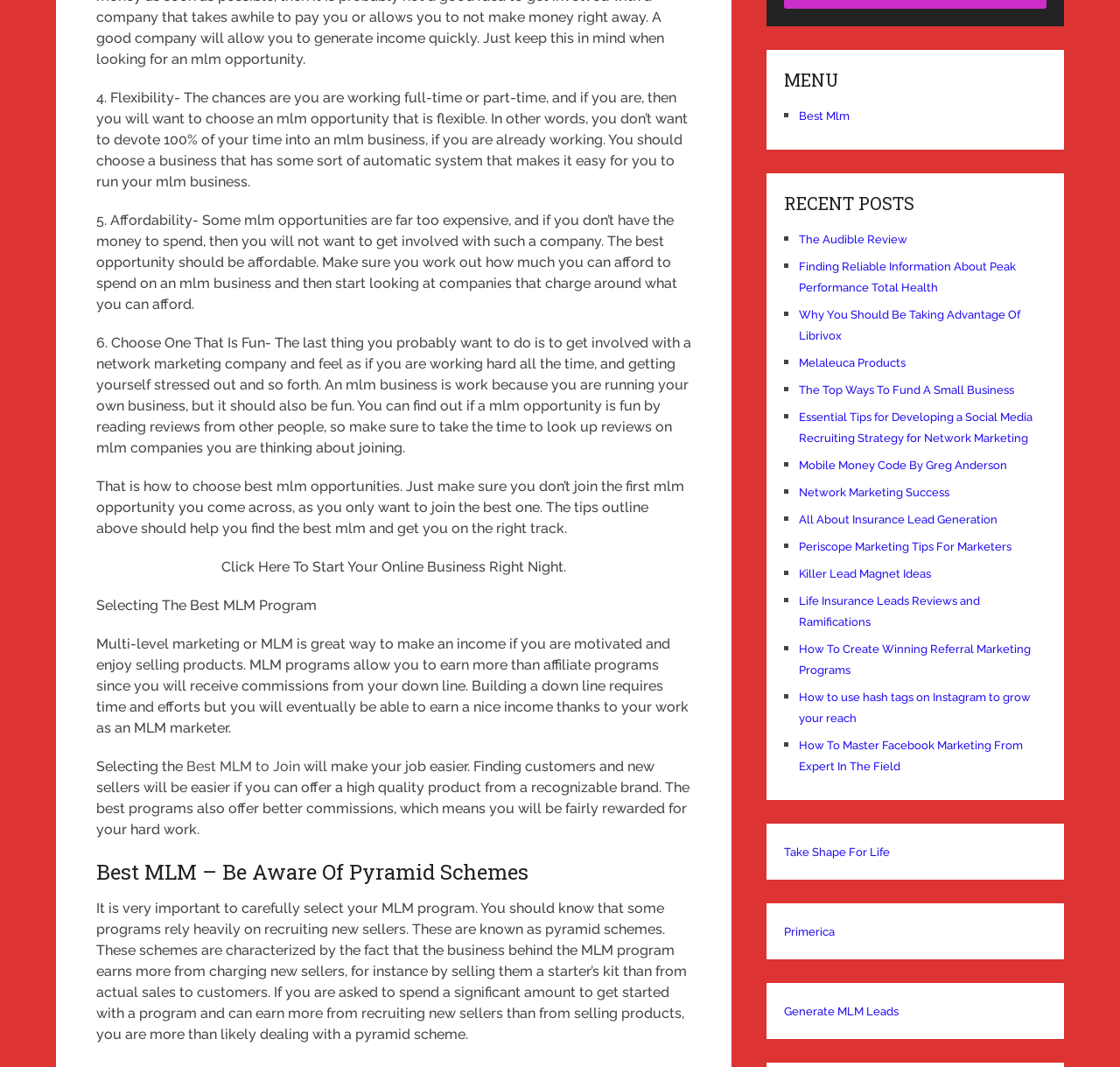How many points are mentioned for choosing an MLM opportunity?
Refer to the image and provide a one-word or short phrase answer.

3